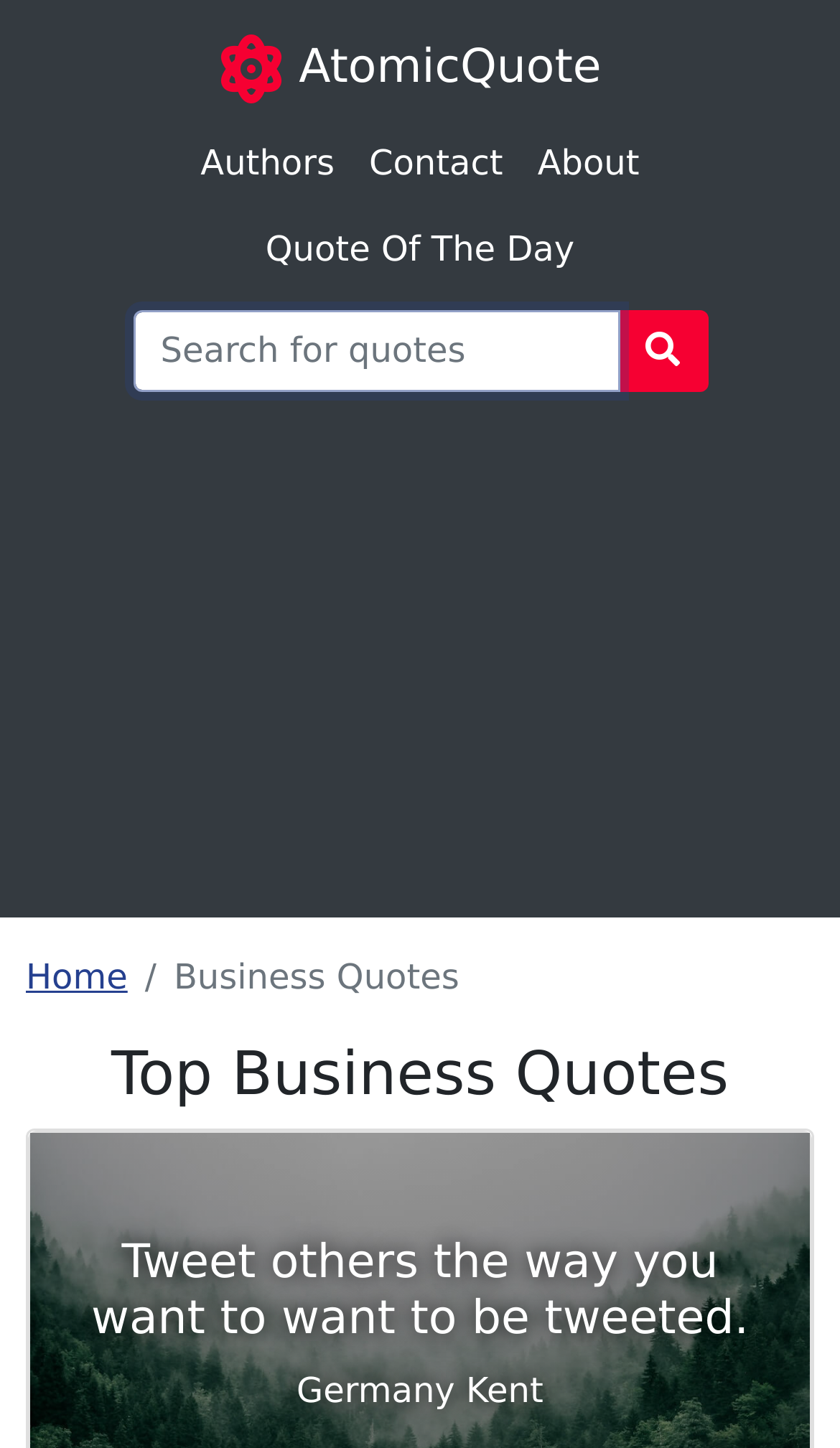Could you please study the image and provide a detailed answer to the question:
How many navigation links are above the textbox?

There are four navigation links above the textbox, which are 'Authors', 'Contact', 'About', and 'Quote Of The Day'.